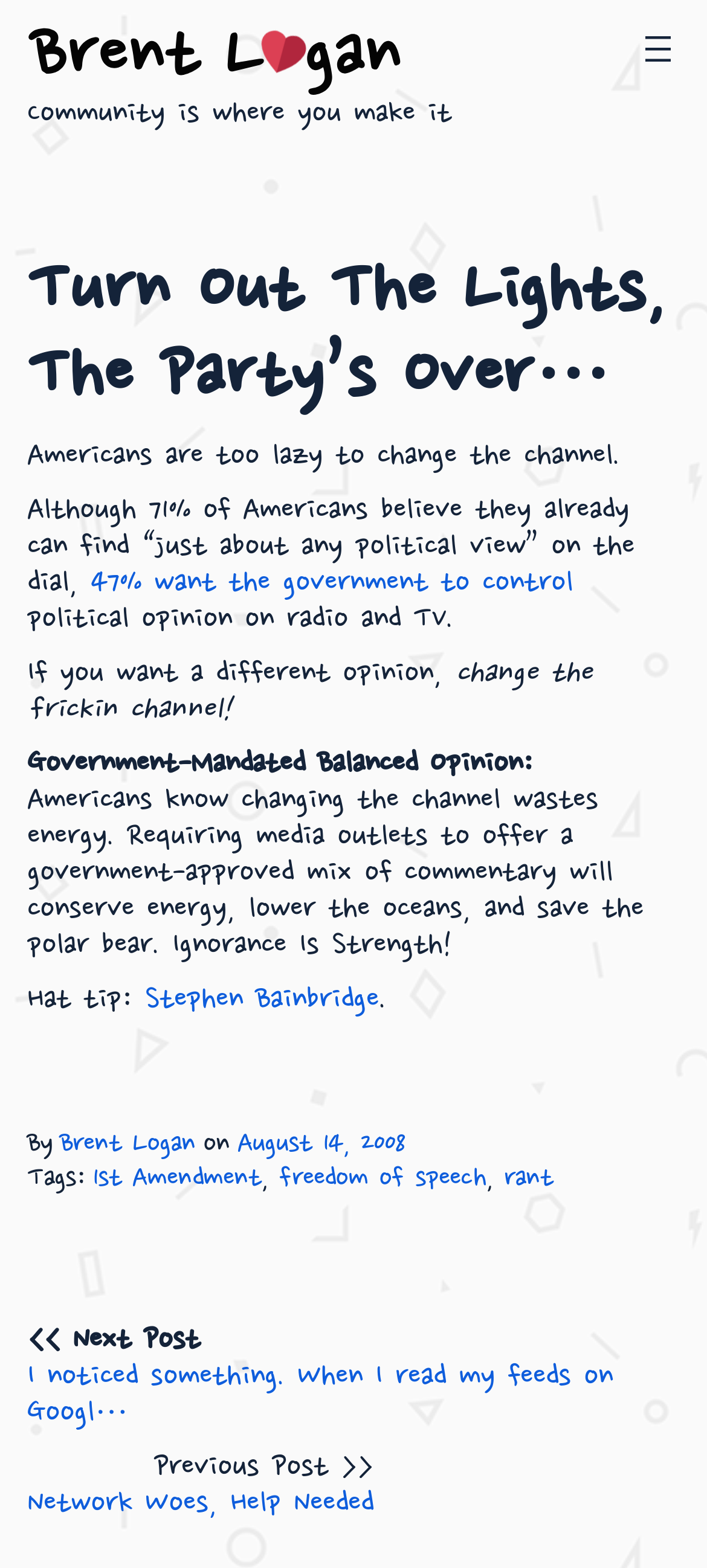Provide the bounding box coordinates of the section that needs to be clicked to accomplish the following instruction: "View the next post."

[0.038, 0.867, 0.867, 0.913]